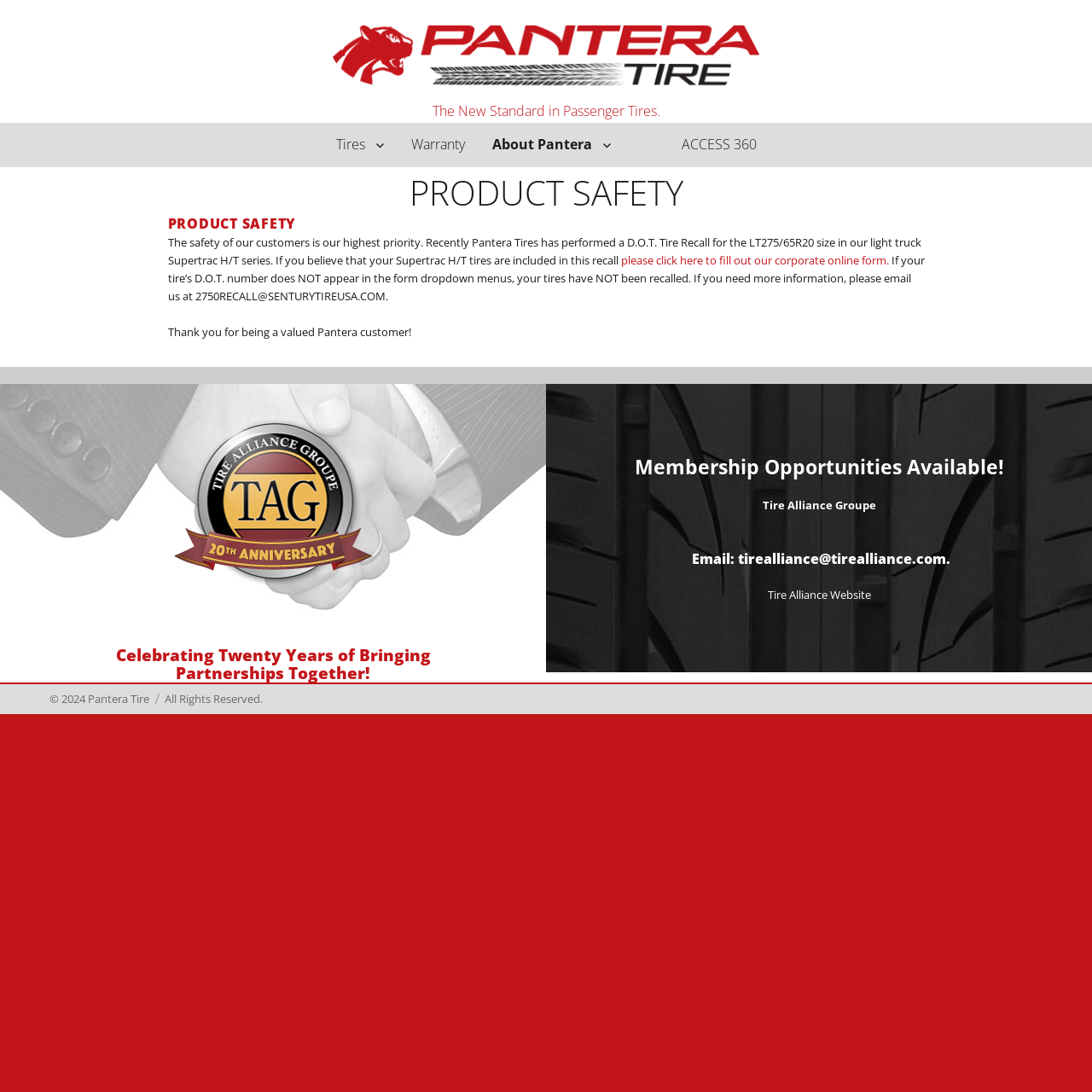Find the bounding box coordinates of the element you need to click on to perform this action: 'Click Pantera Logo'. The coordinates should be represented by four float values between 0 and 1, in the format [left, top, right, bottom].

[0.305, 0.012, 0.695, 0.09]